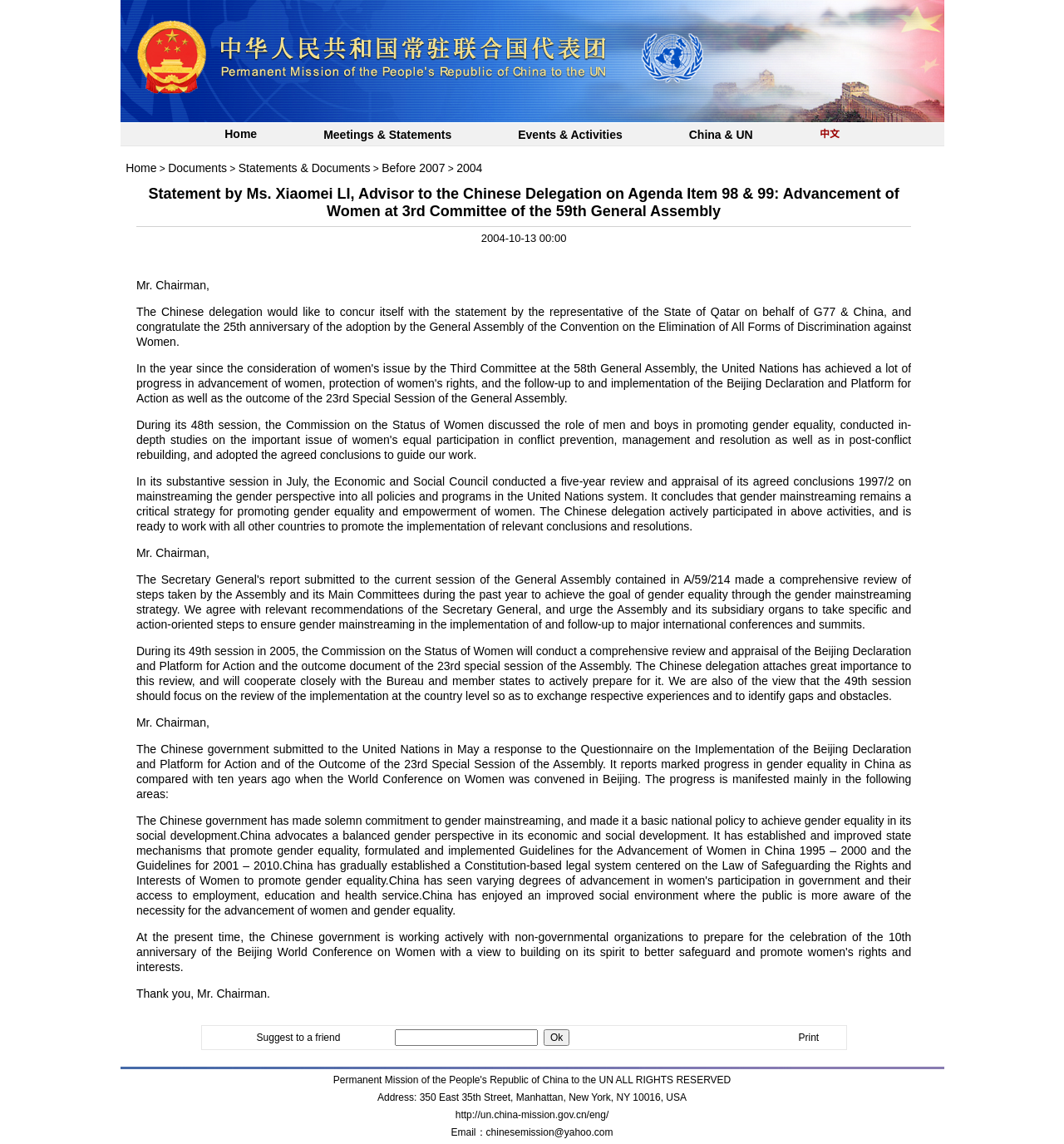Identify the bounding box of the UI element described as follows: "2004". Provide the coordinates as four float numbers in the range of 0 to 1 [left, top, right, bottom].

[0.429, 0.141, 0.453, 0.152]